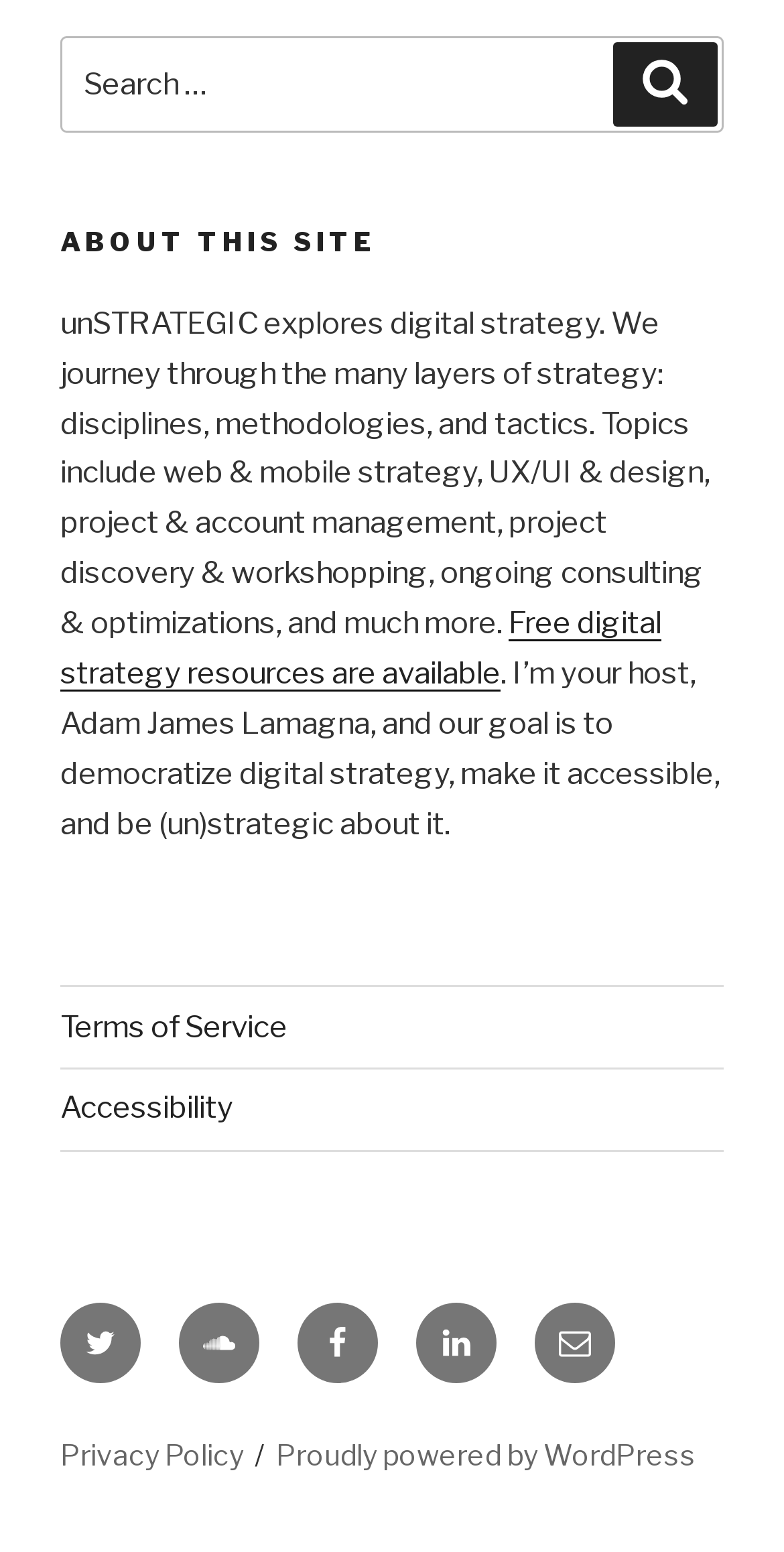Answer the question in a single word or phrase:
How many links are in the footer section?

6